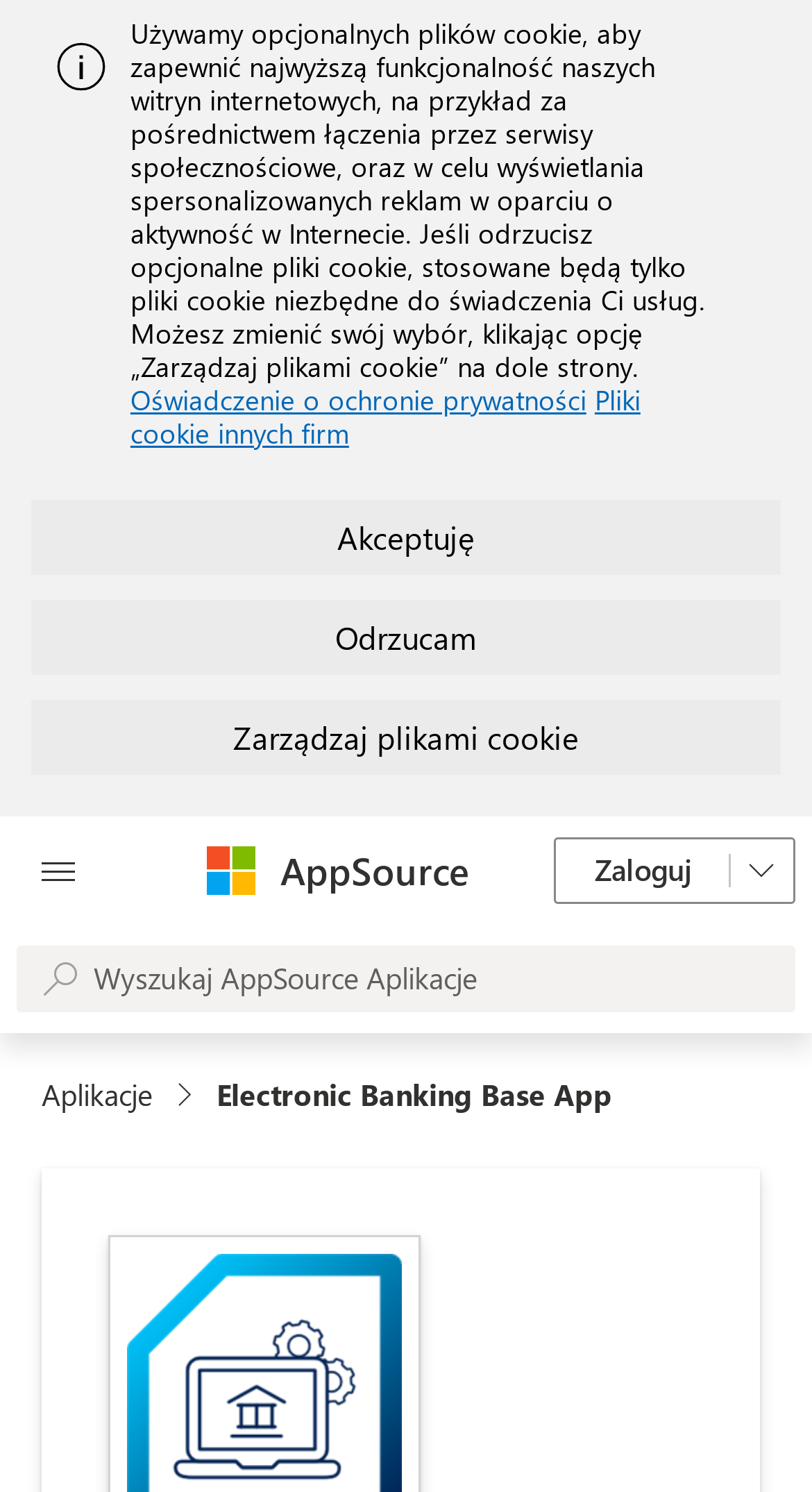Determine the bounding box coordinates in the format (top-left x, top-left y, bottom-right x, bottom-right y). Ensure all values are floating point numbers between 0 and 1. Identify the bounding box of the UI element described by: Zarządzaj plikami cookie

[0.038, 0.469, 0.962, 0.519]